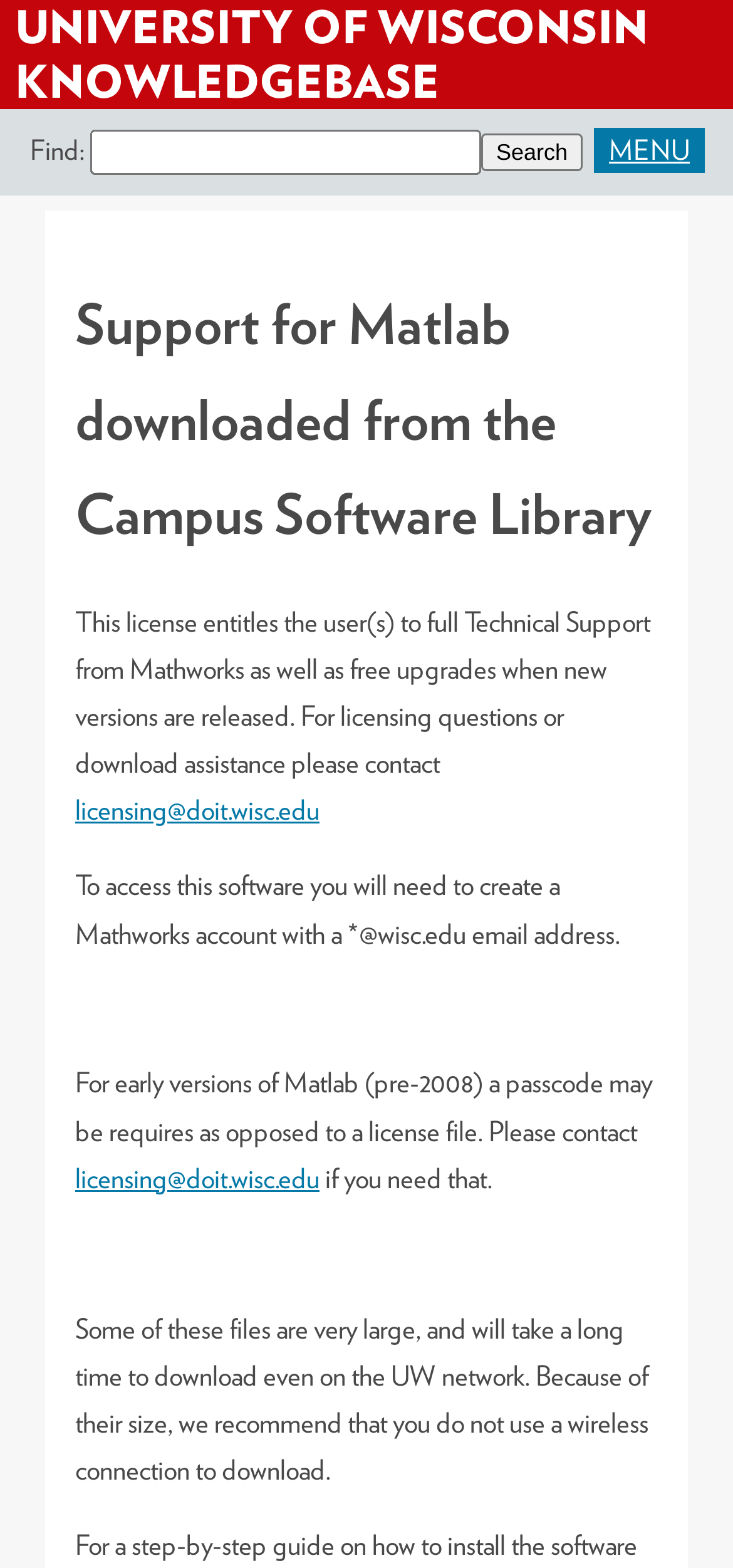Give a one-word or short phrase answer to this question: 
Who to contact for licensing questions?

licensing@doit.wisc.edu